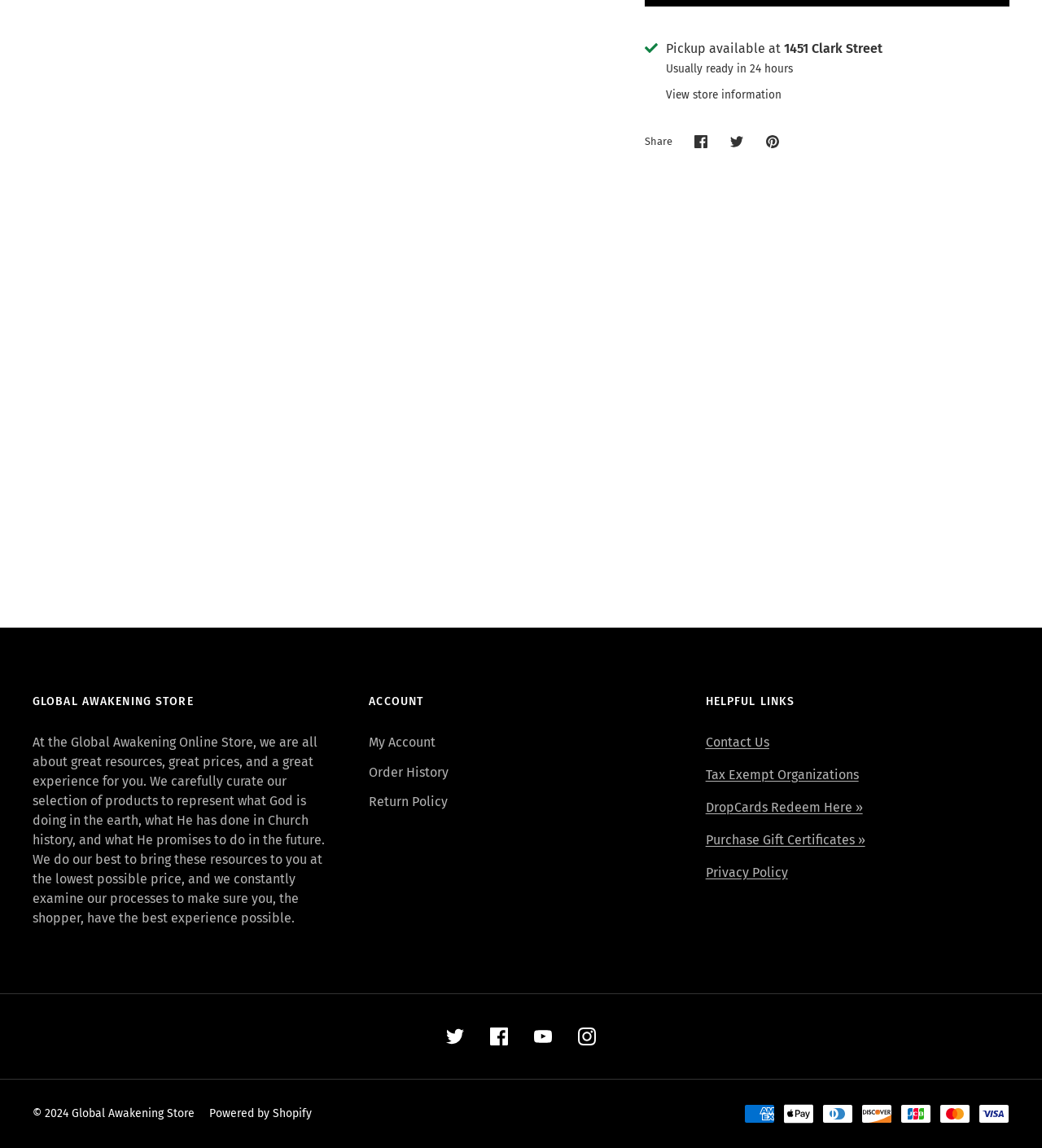Can you determine the bounding box coordinates of the area that needs to be clicked to fulfill the following instruction: "View the Prayer and Deliverance Card"?

[0.031, 0.464, 0.192, 0.478]